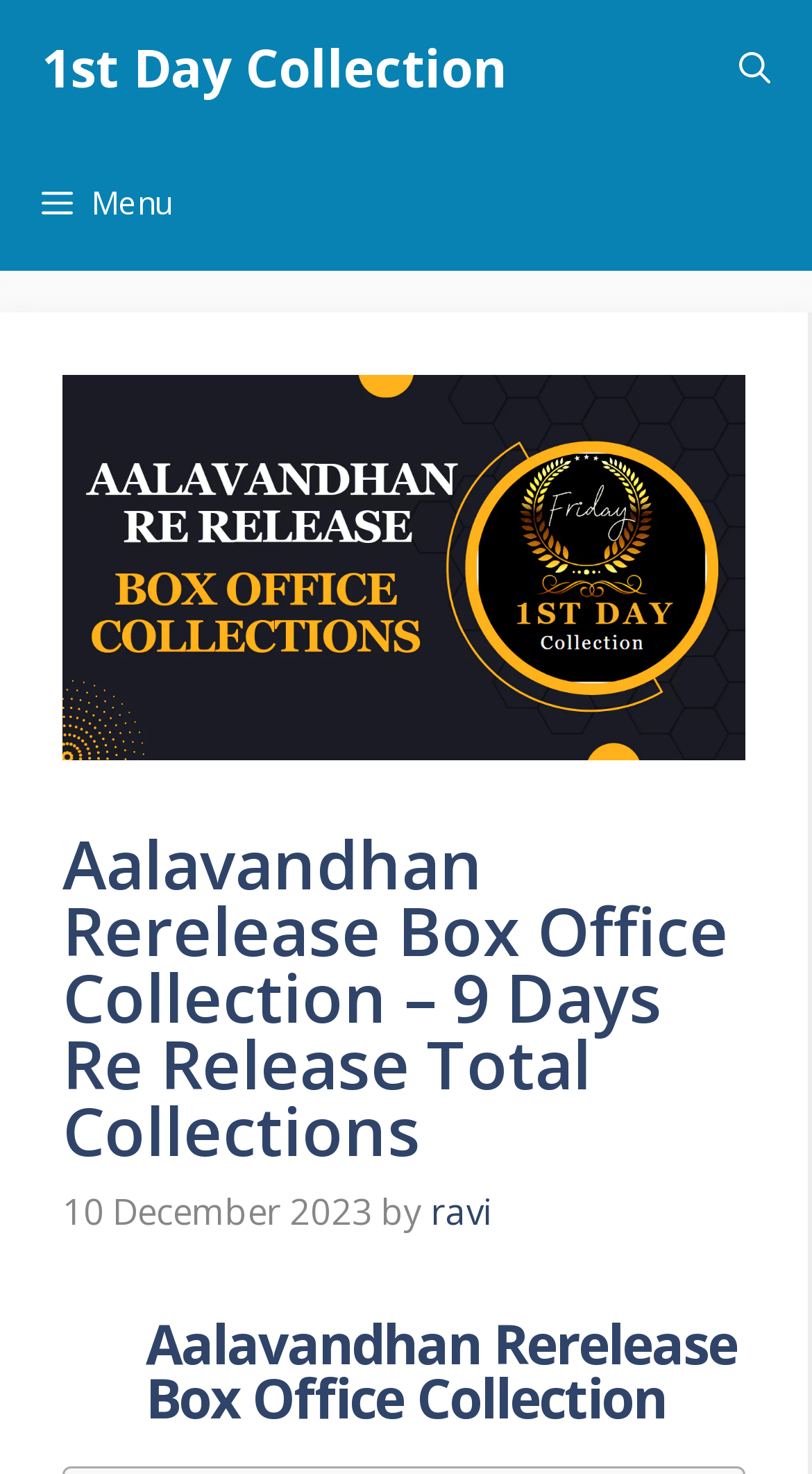What is the name of the movie being discussed?
Please give a well-detailed answer to the question.

The name of the movie being discussed can be found by looking at the header section of the webpage, where it says 'Aalavandhan Rerelease Box Office Collection'. This indicates that the webpage is discussing the movie Aalavandhan.